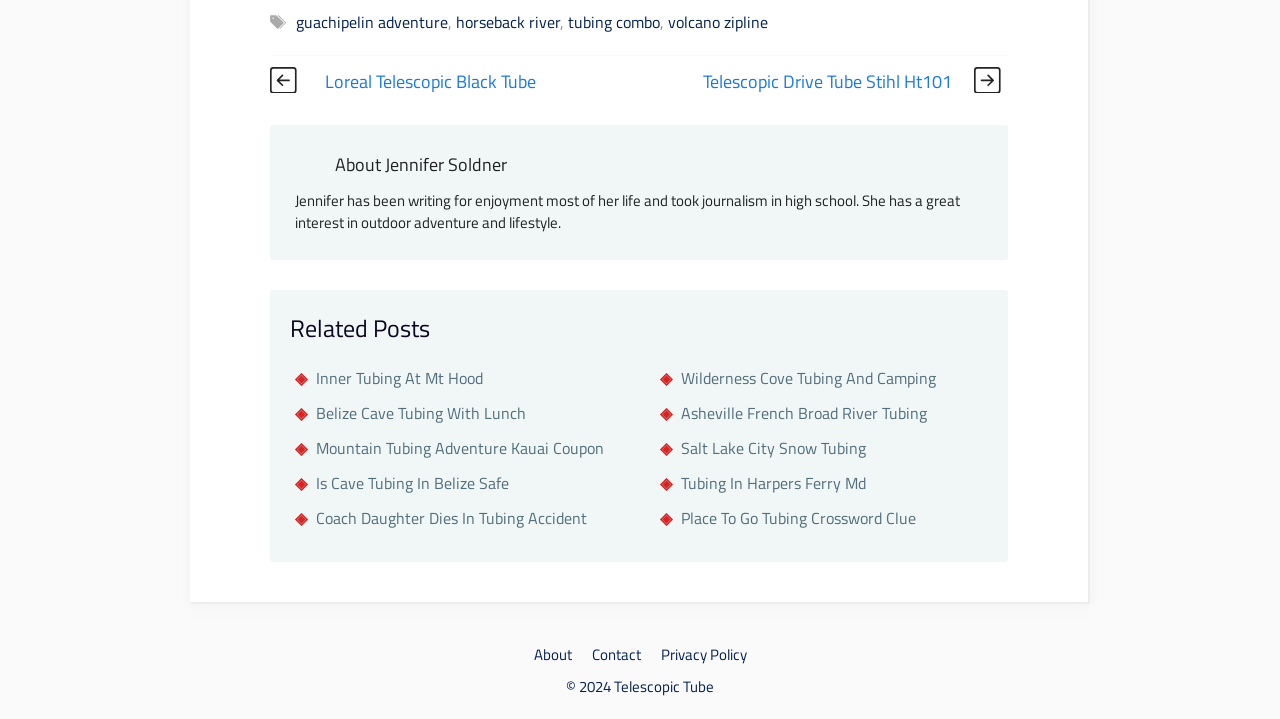Respond with a single word or phrase to the following question: What is the topic of the related posts?

Tubing